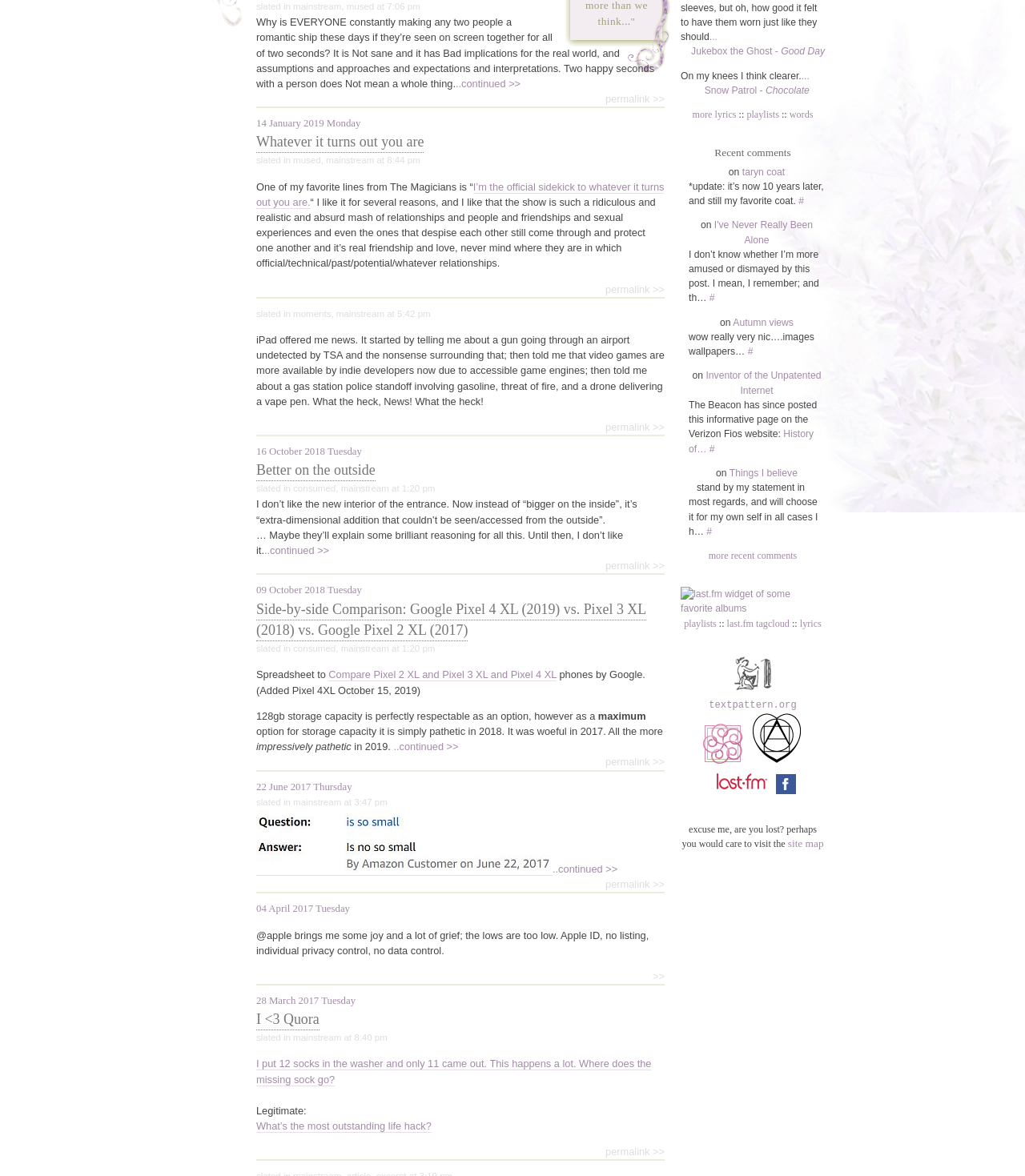Provide the bounding box coordinates of the HTML element described by the text: "Things I believe".

[0.712, 0.397, 0.778, 0.407]